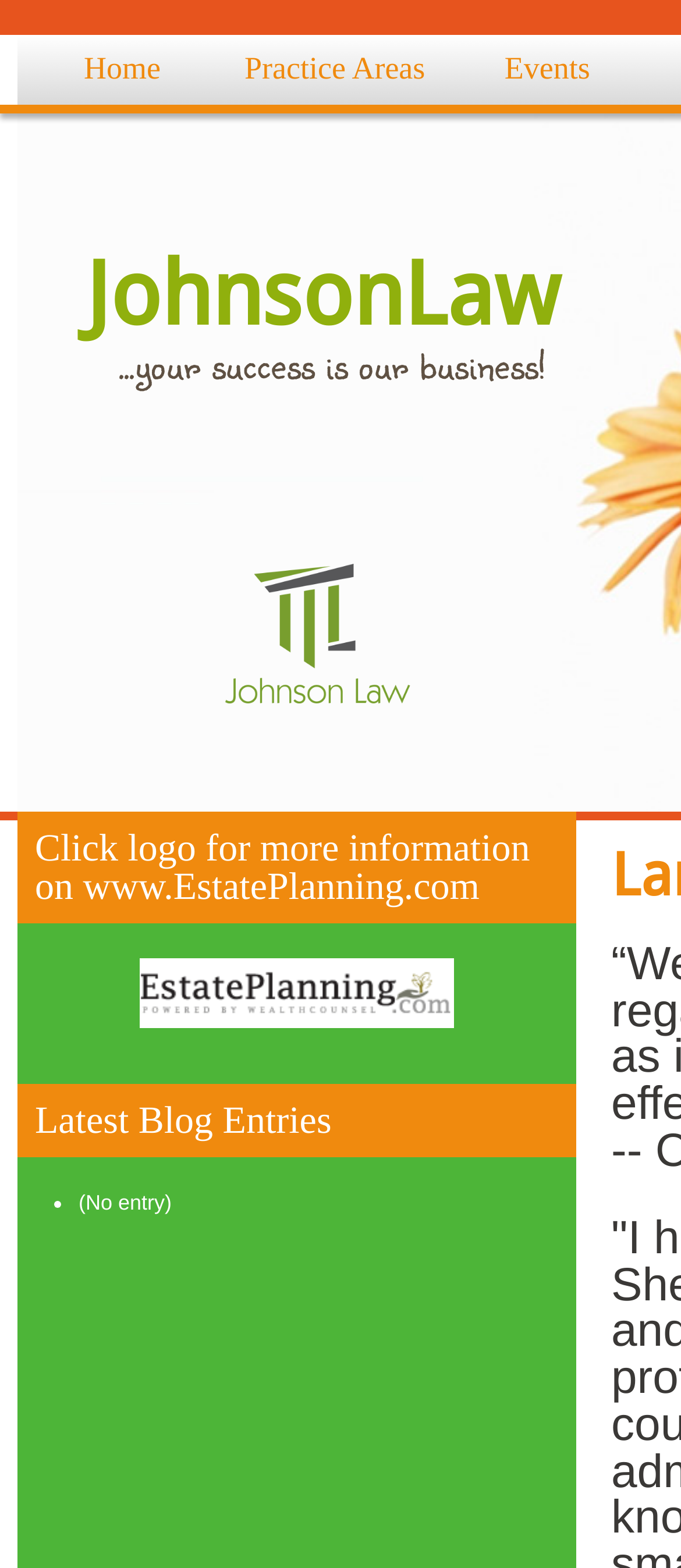Answer the question using only a single word or phrase: 
What is the tagline of the law firm?

your success is our business!